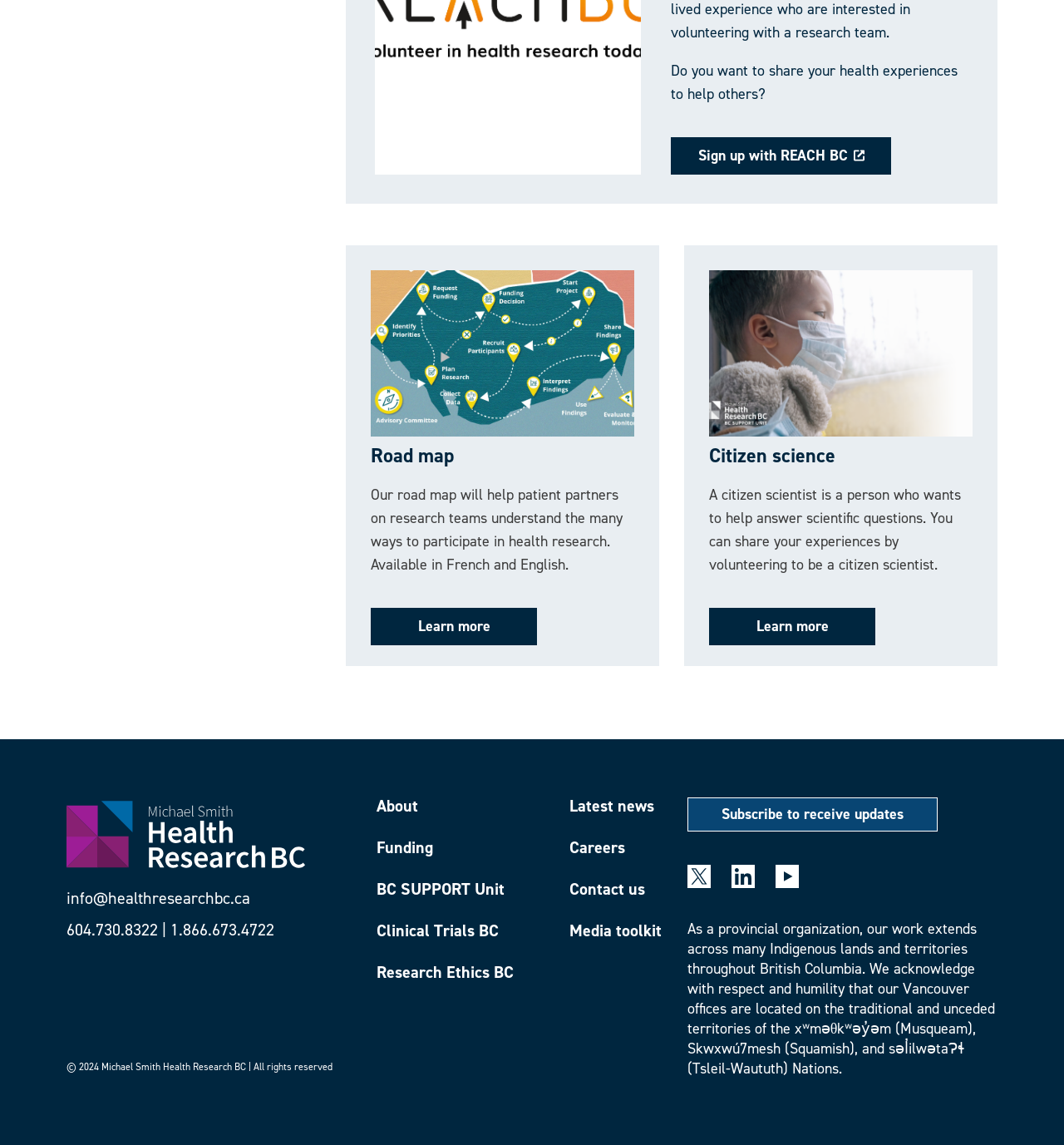Pinpoint the bounding box coordinates of the element you need to click to execute the following instruction: "Contact us". The bounding box should be represented by four float numbers between 0 and 1, in the format [left, top, right, bottom].

[0.535, 0.769, 0.646, 0.797]